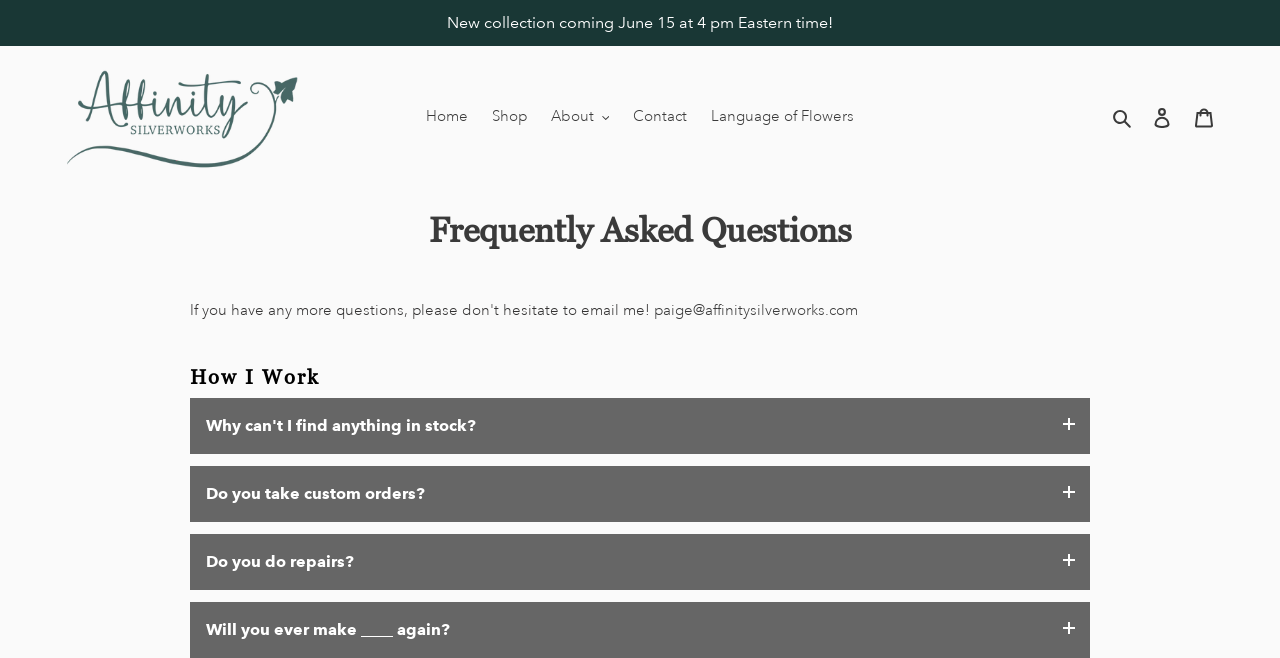Provide a thorough description of this webpage.

This webpage is about Affinity Silverworks, a jewelry brand that creates handmade pieces using sterling silver and gems, catering to nature lovers. 

At the top of the page, there is a prominent announcement about a new collection launching on June 15 at 4 pm Eastern time. Below this, there is a navigation menu with links to the homepage, shop, about section, contact page, and a section about the Language of Flowers. The menu also features a search button, a log-in link, and a cart link.

Further down, there is a section dedicated to Frequently Asked Questions. Here, visitors can find answers to common queries, such as how the brand works, custom orders, and repairs. The brand announces that they do not take custom orders and do not offer repair services. Additionally, they clarify that they will not remake sold-out items.

The page also features a heading that says "How I Work," which likely provides insight into the brand's creative process. There is an email address, paige@affinitysilverworks.com, which is probably the contact email for the brand's owner or customer service.

Throughout the page, there are no images of jewelry pieces, but the brand's logo is displayed at the top, along with a navigation menu that features a link to the shop, suggesting that visitors can explore the brand's jewelry collection elsewhere on the website.